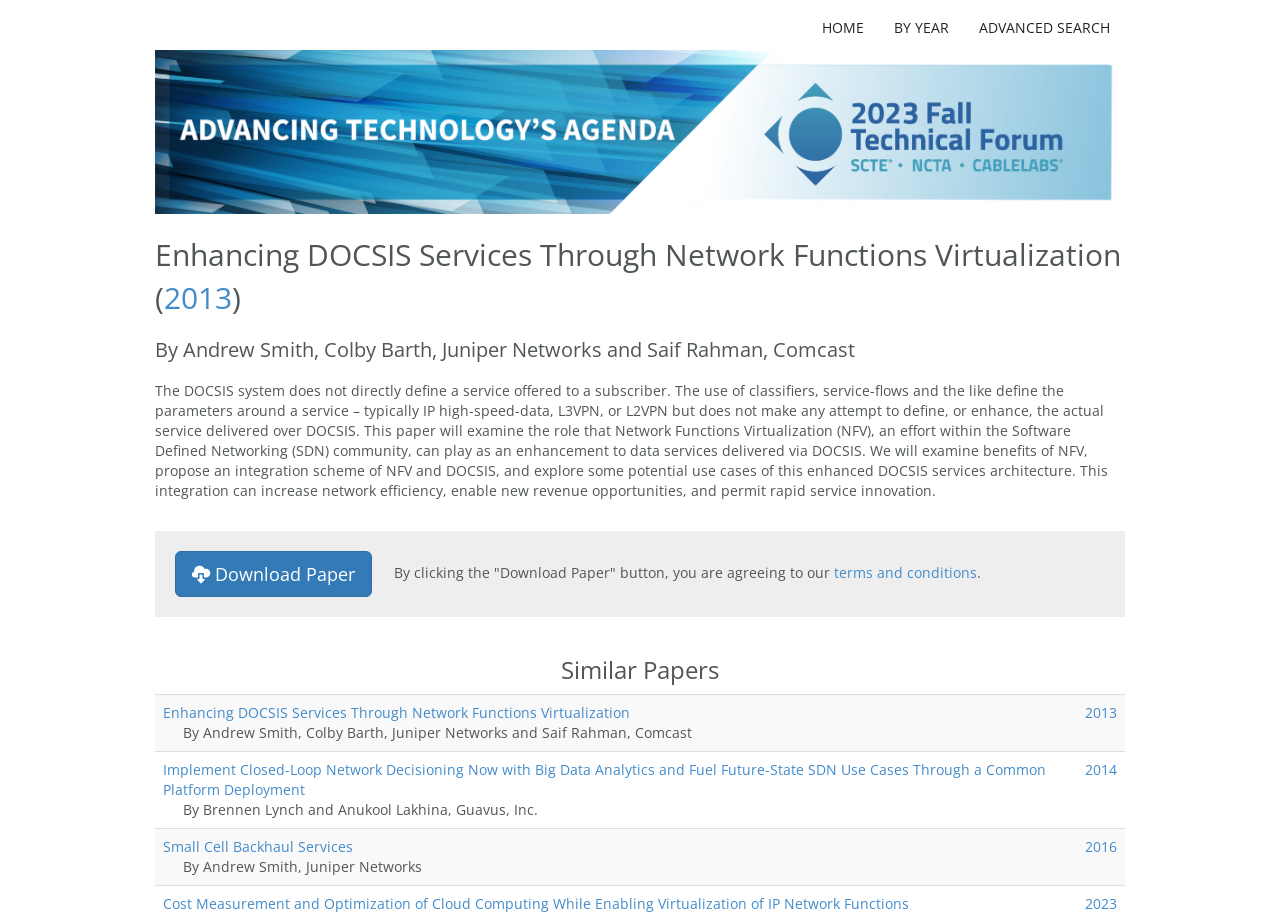Can you specify the bounding box coordinates for the region that should be clicked to fulfill this instruction: "go to home page".

[0.63, 0.014, 0.687, 0.047]